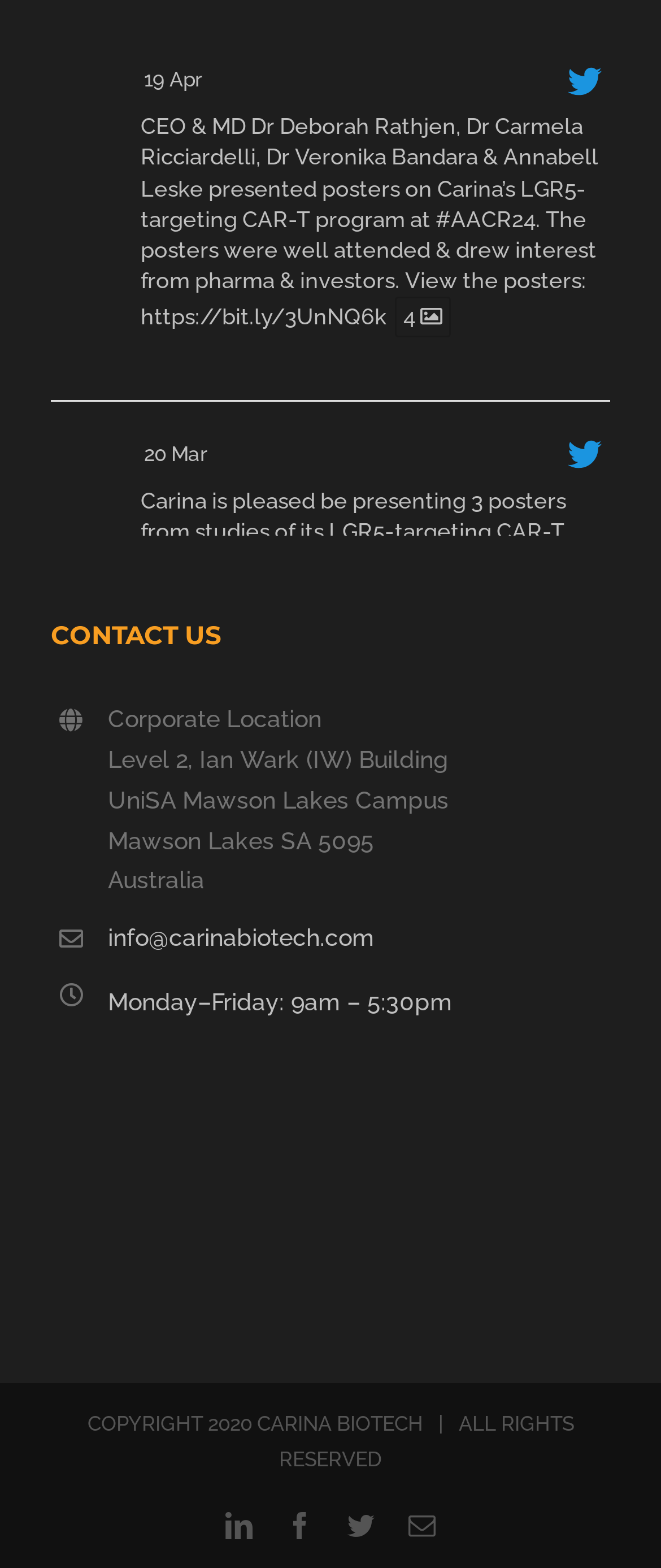Can you provide the bounding box coordinates for the element that should be clicked to implement the instruction: "Check the press release"?

[0.346, 0.433, 0.703, 0.449]